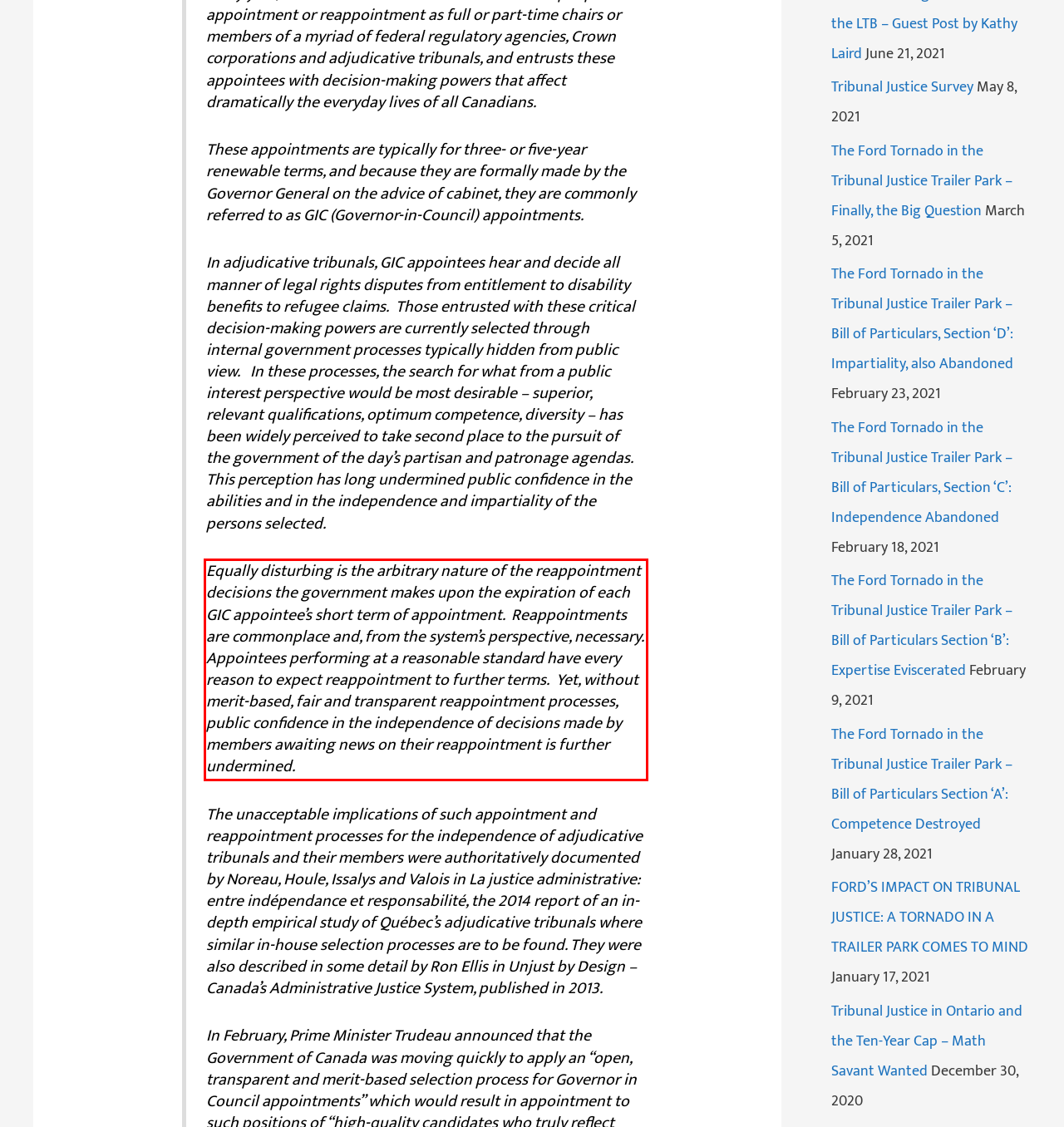Given a screenshot of a webpage containing a red bounding box, perform OCR on the text within this red bounding box and provide the text content.

Equally disturbing is the arbitrary nature of the reappointment decisions the government makes upon the expiration of each GIC appointee’s short term of appointment. Reappointments are commonplace and, from the system’s perspective, necessary. Appointees performing at a reasonable standard have every reason to expect reappointment to further terms. Yet, without merit-based, fair and transparent reappointment processes, public confidence in the independence of decisions made by members awaiting news on their reappointment is further undermined.